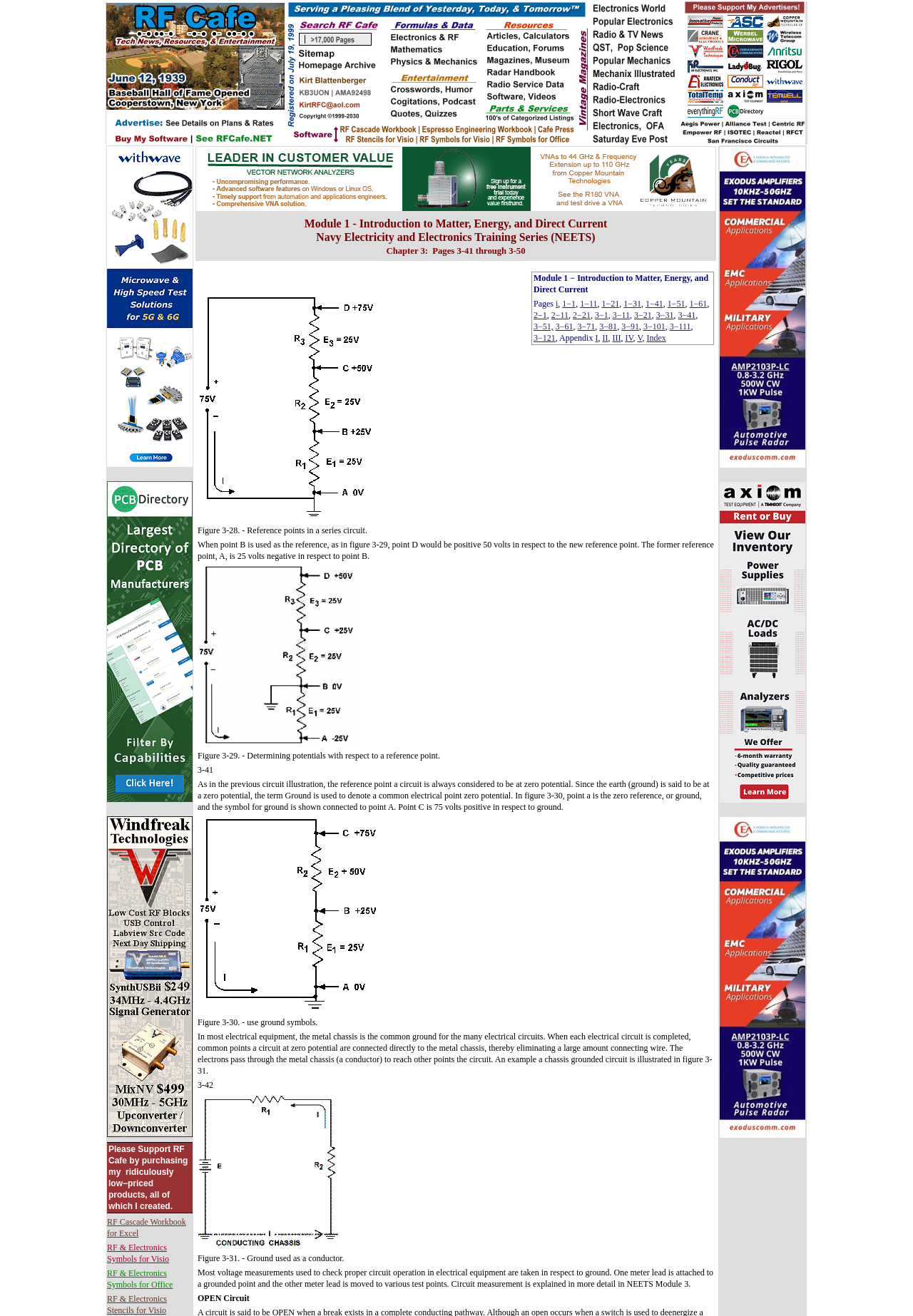Locate the bounding box of the UI element defined by this description: "Sales & Marketing". The coordinates should be given as four float numbers between 0 and 1, formatted as [left, top, right, bottom].

None